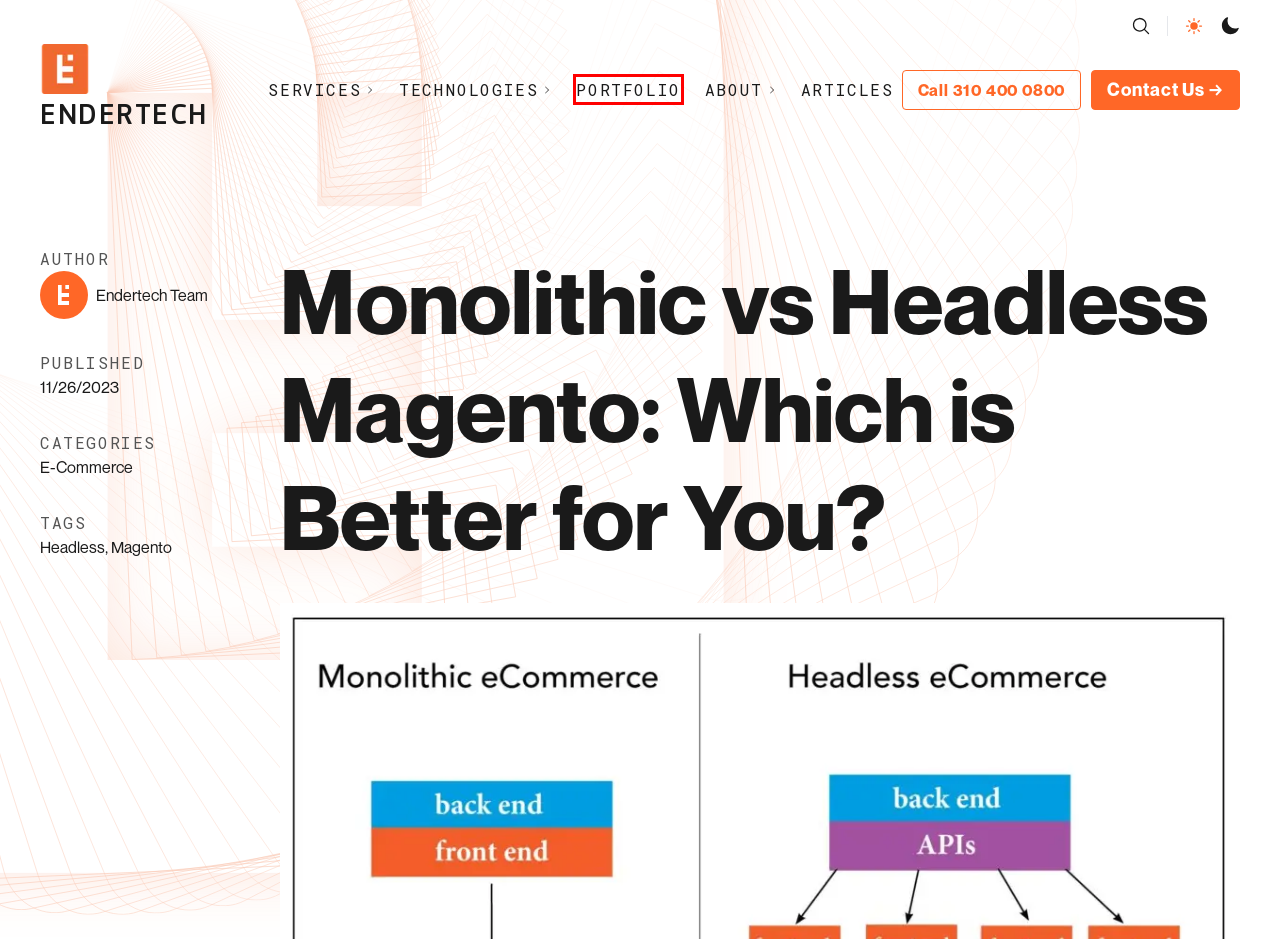You have a screenshot of a webpage with a red bounding box around an element. Select the webpage description that best matches the new webpage after clicking the element within the red bounding box. Here are the descriptions:
A. Portfolio / Case Studies
B. Web Design Company in Los Angeles
C. Linux Consultants in Los Angeles - Linux SysAdmins
D. Website Development Services in Los Angeles
E. UX Design Services | UX Design Agency Los Angeles | Endertech
F. Contact Endertech - Los Angeles Web, E-Commerce, and Software Development Company
G. HTML Development Company in Los Angeles | Endertech
H. Endertech's Blog

A